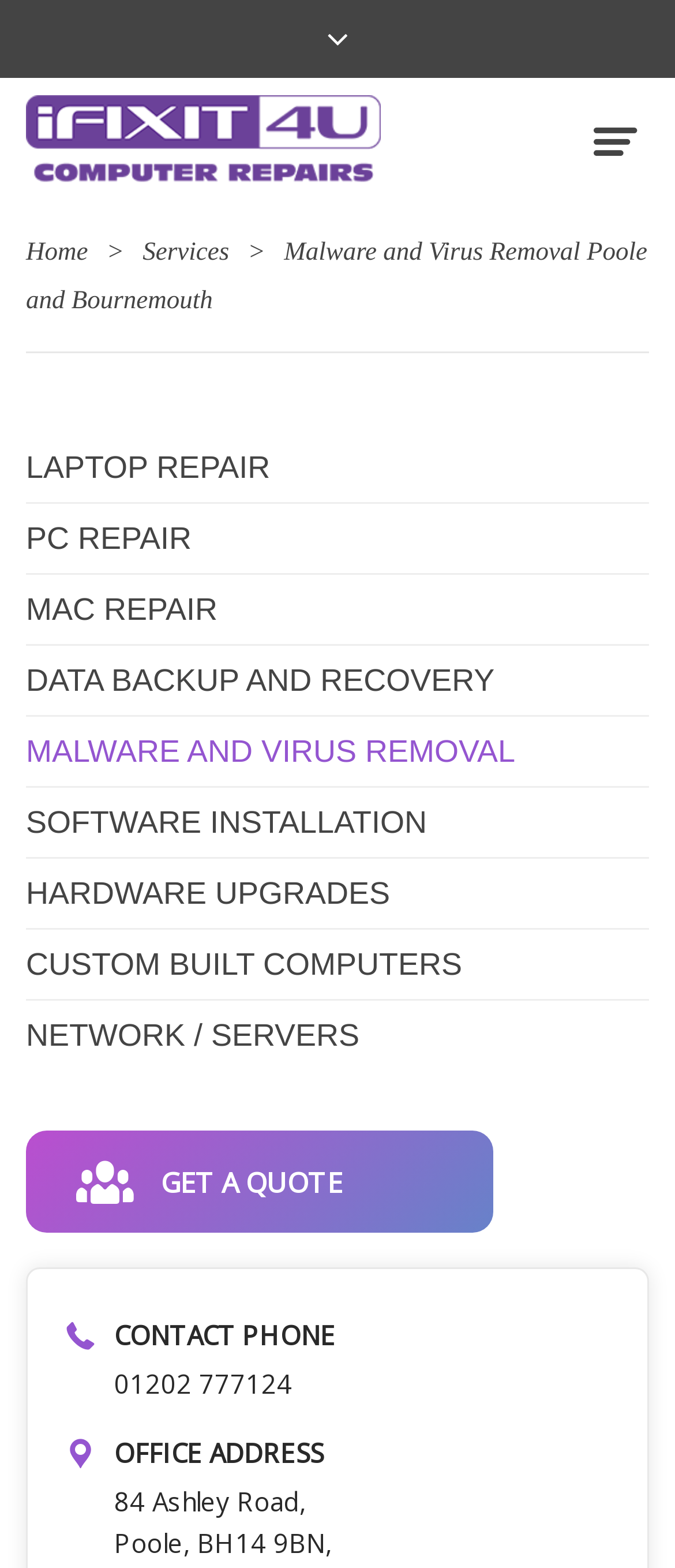Please provide the bounding box coordinates for the element that needs to be clicked to perform the instruction: "View LAPTOP REPAIR services". The coordinates must consist of four float numbers between 0 and 1, formatted as [left, top, right, bottom].

[0.038, 0.287, 0.4, 0.309]